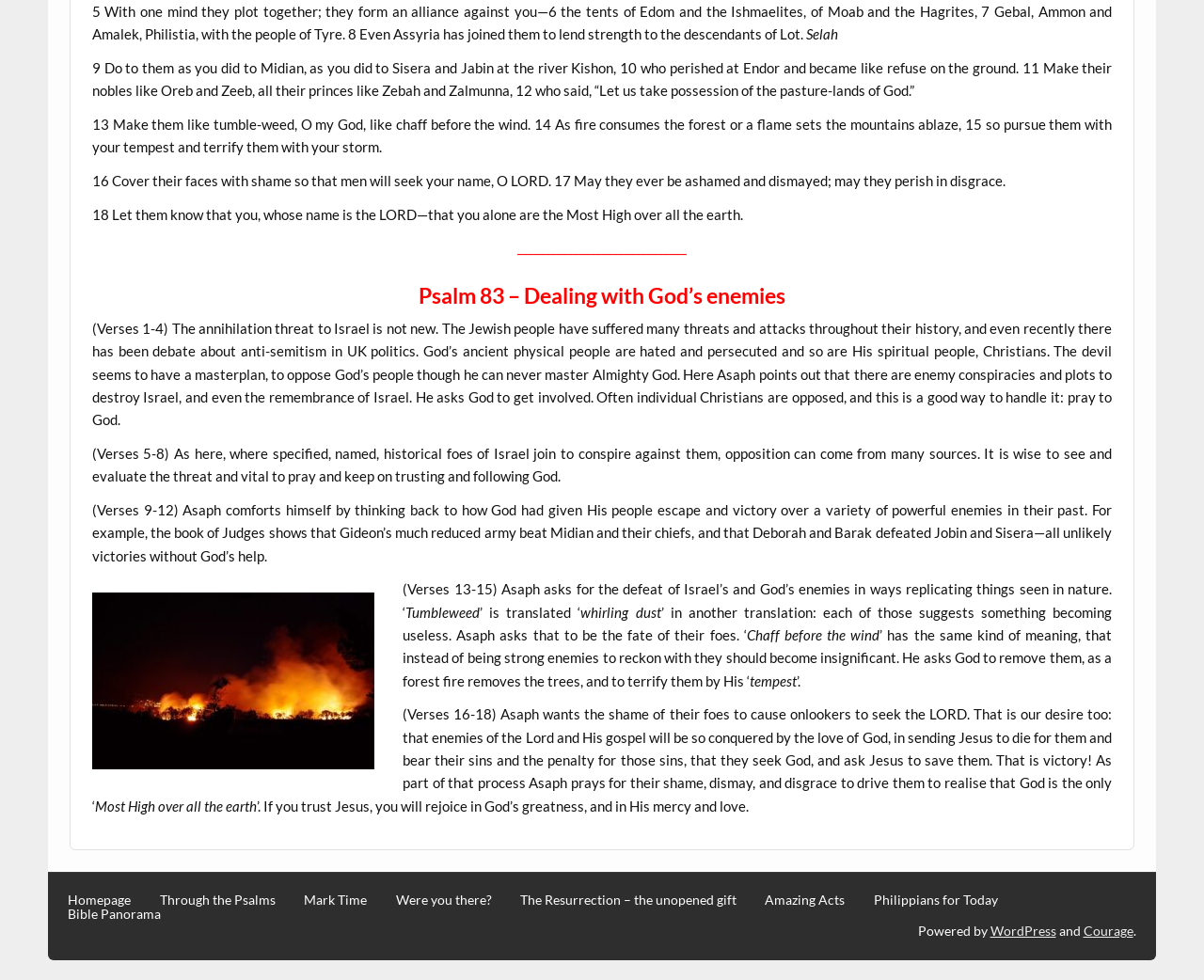Provide the bounding box coordinates of the HTML element described by the text: "Courage".

[0.9, 0.941, 0.941, 0.957]